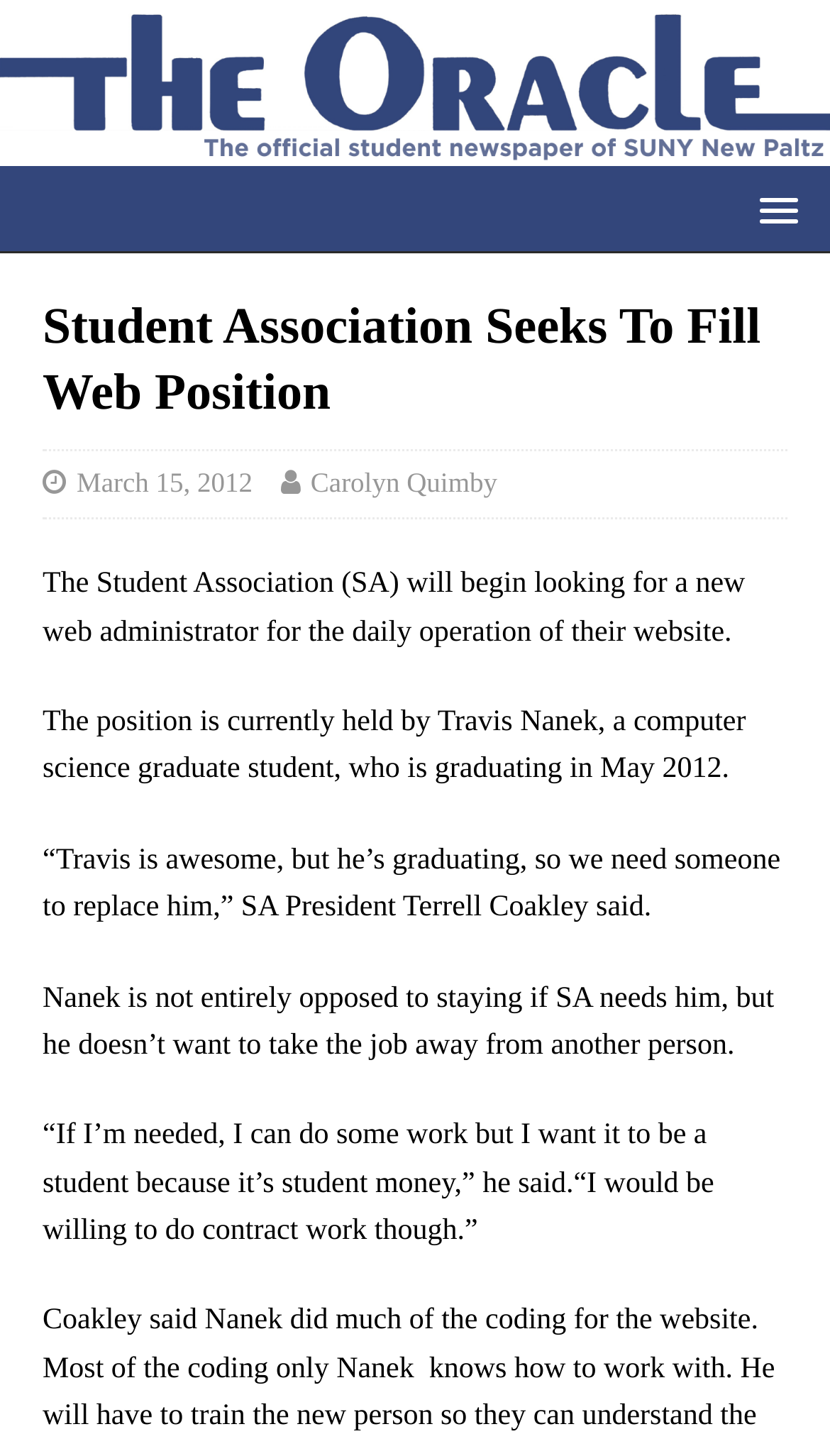Given the content of the image, can you provide a detailed answer to the question?
What is the reason for replacing Travis Nanek?

The webpage states that Travis Nanek is graduating in May 2012, which is the reason why the Student Association (SA) needs to find a new web administrator to replace him.